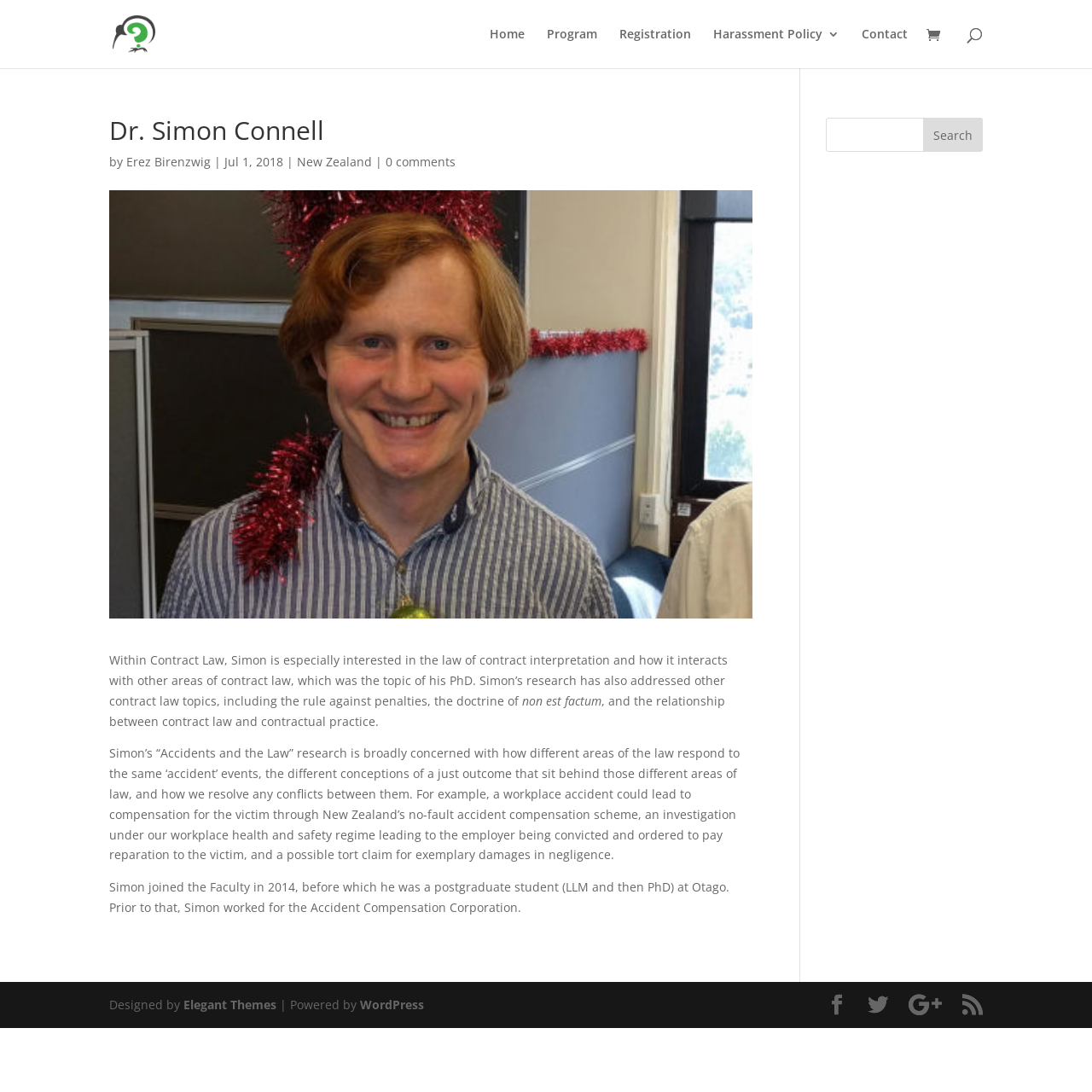Your task is to find and give the main heading text of the webpage.

Dr. Simon Connell